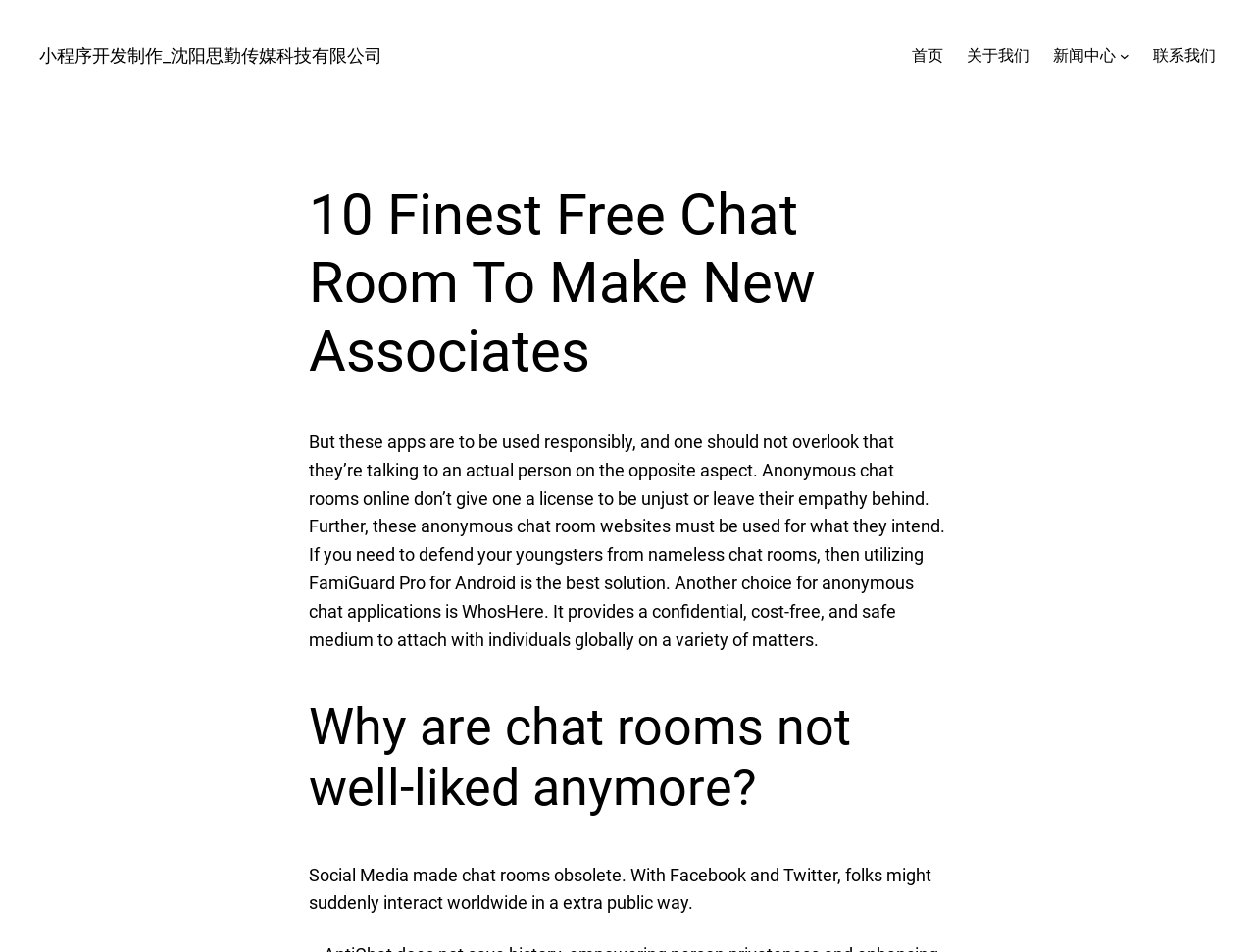How many links are in the top navigation bar?
Please provide a single word or phrase in response based on the screenshot.

4